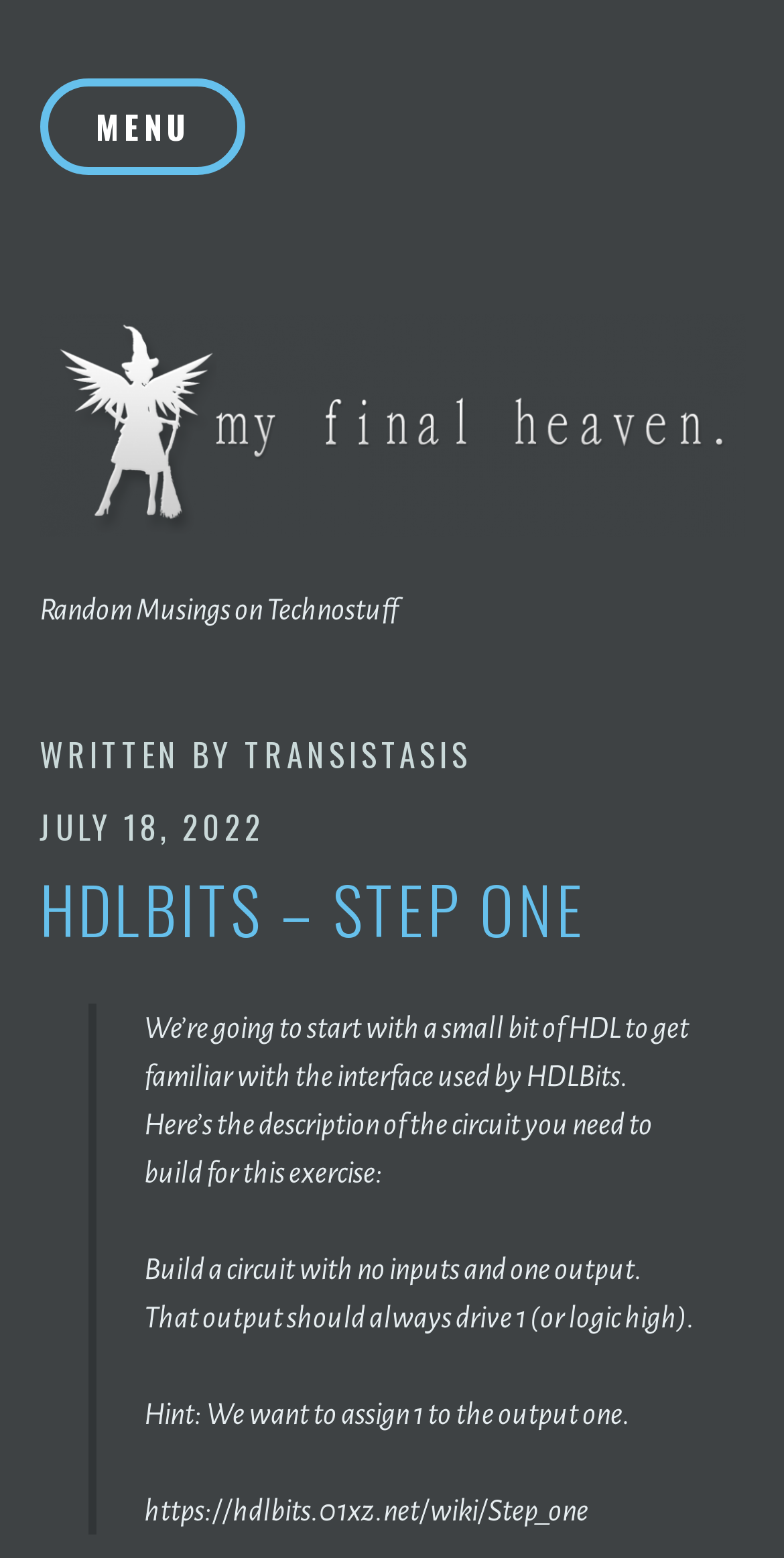What is the text of the webpage's headline?

HDLBITS – STEP ONE